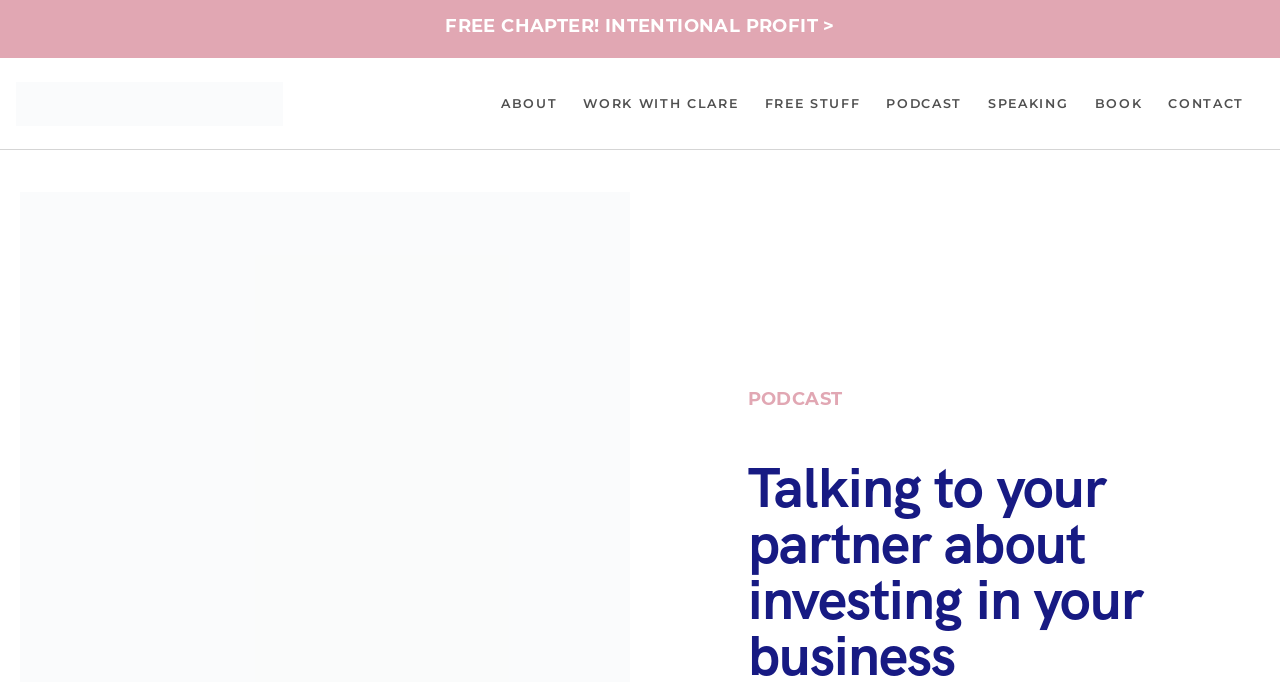Extract the bounding box coordinates for the described element: "Free Stuff". The coordinates should be represented as four float numbers between 0 and 1: [left, top, right, bottom].

[0.597, 0.128, 0.672, 0.176]